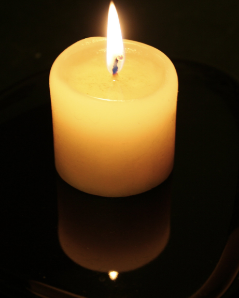Illustrate the image with a detailed and descriptive caption.

The image features a gently glowing candle sitting on a reflective surface. The candle, cylindrical and creamy in color, displays a small, flickering flame at its center, casting a soft, warm light that contrasts sharply with the dark background. The reflection of the candle can be seen on the glossy surface beneath it, creating a serene and calming atmosphere. This image encapsulates themes of tranquility and reflection, often associated with moments of meditation or relaxation. It evokes a sense of peace and introspection, ideal for accompanying a discussion on health, mindfulness, or holistic wellness.